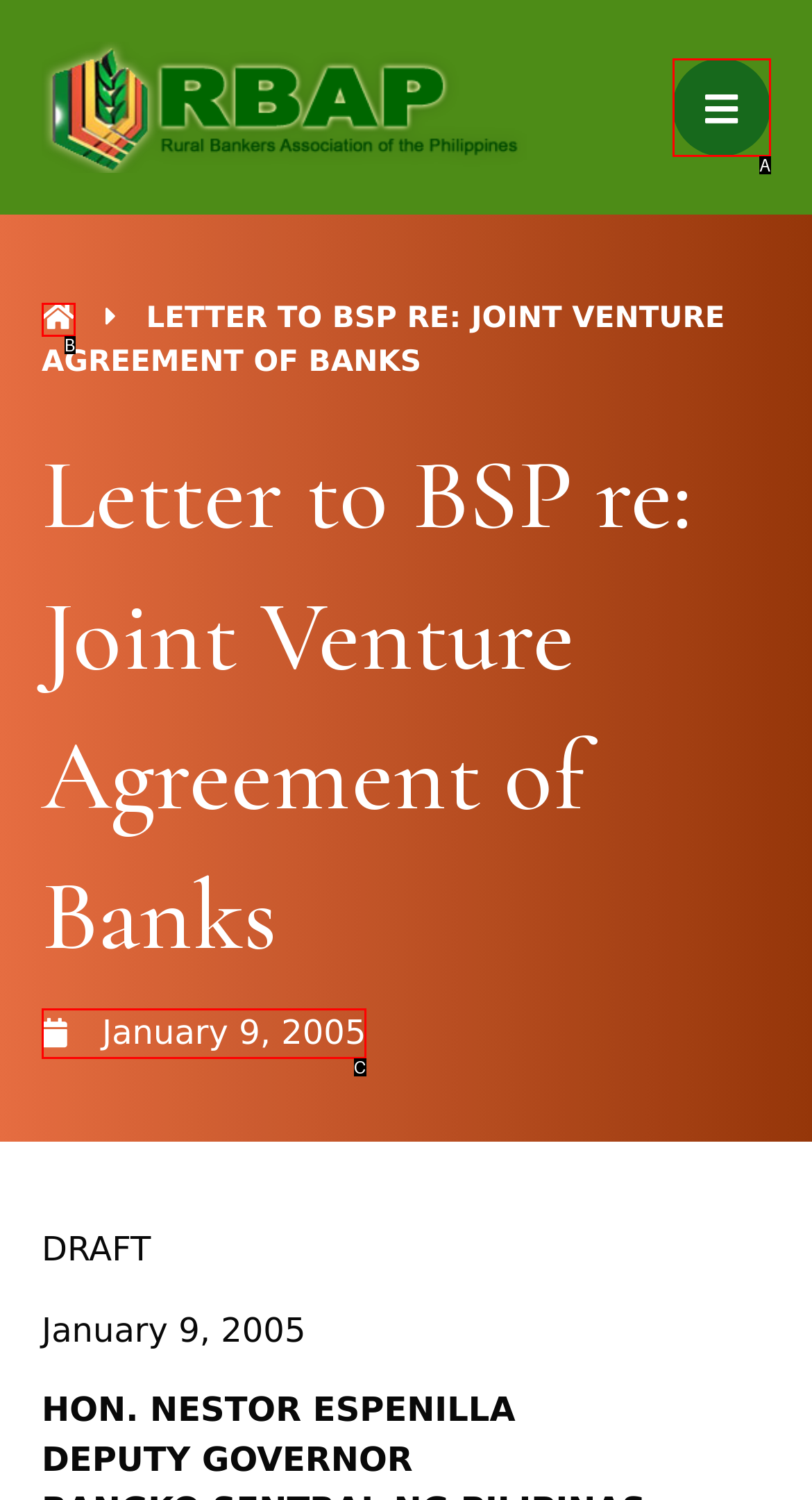Identify the option that corresponds to: How to deposit in Pure
Respond with the corresponding letter from the choices provided.

None